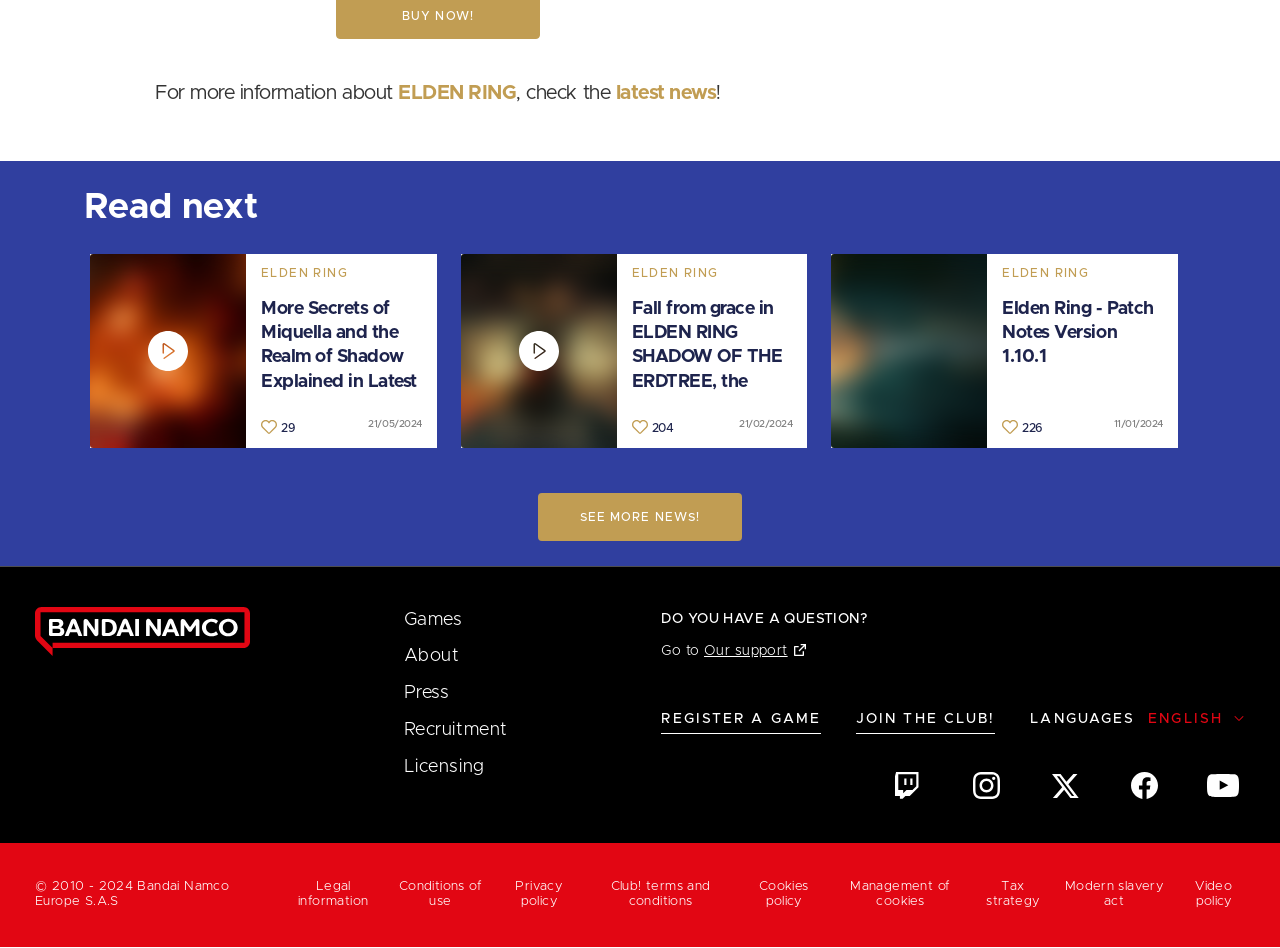What is the purpose of the 'REGISTER A GAME' link? Refer to the image and provide a one-word or short phrase answer.

To register a game